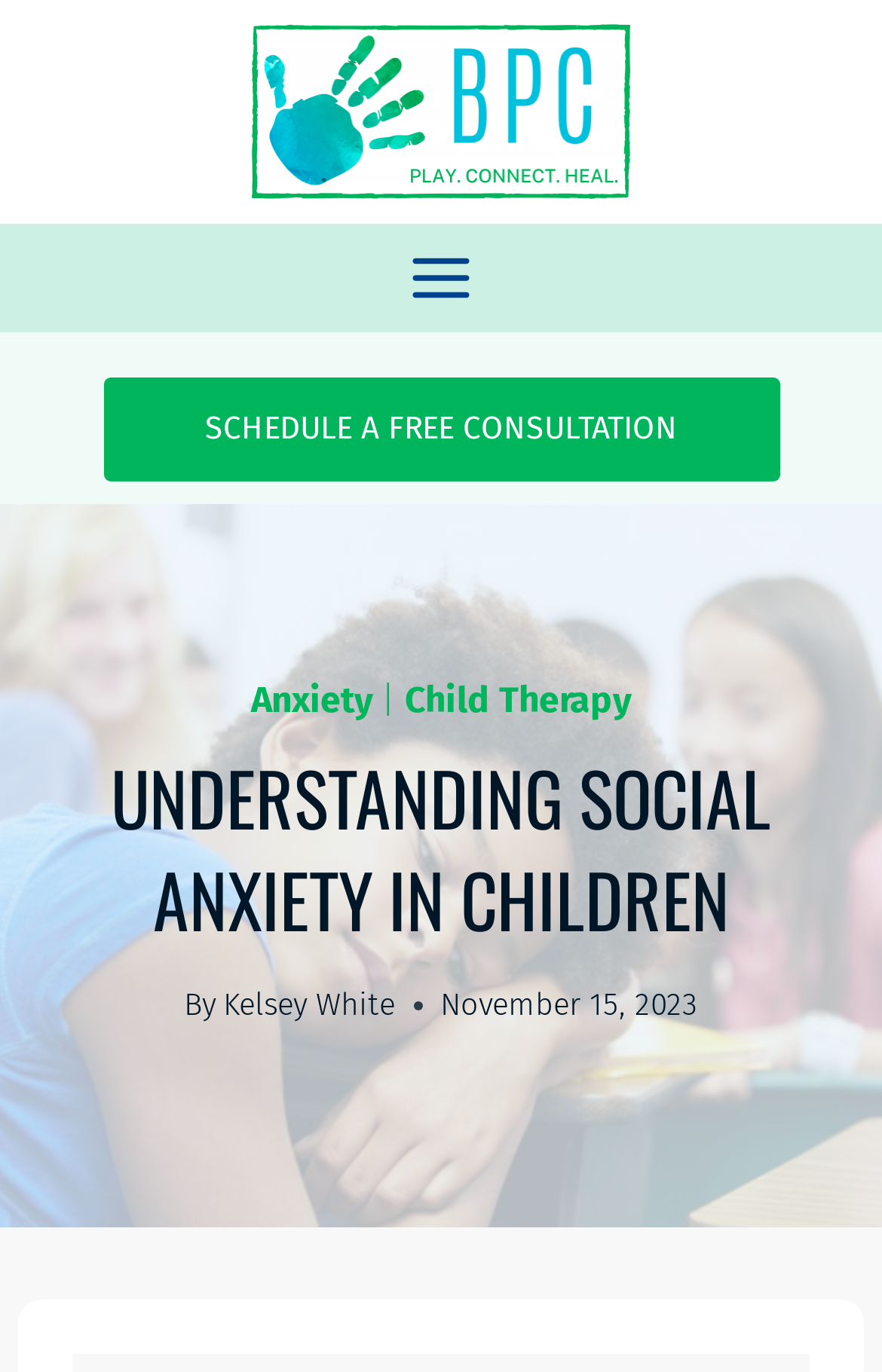Provide a short, one-word or phrase answer to the question below:
What is the topic of the article?

Social anxiety in children